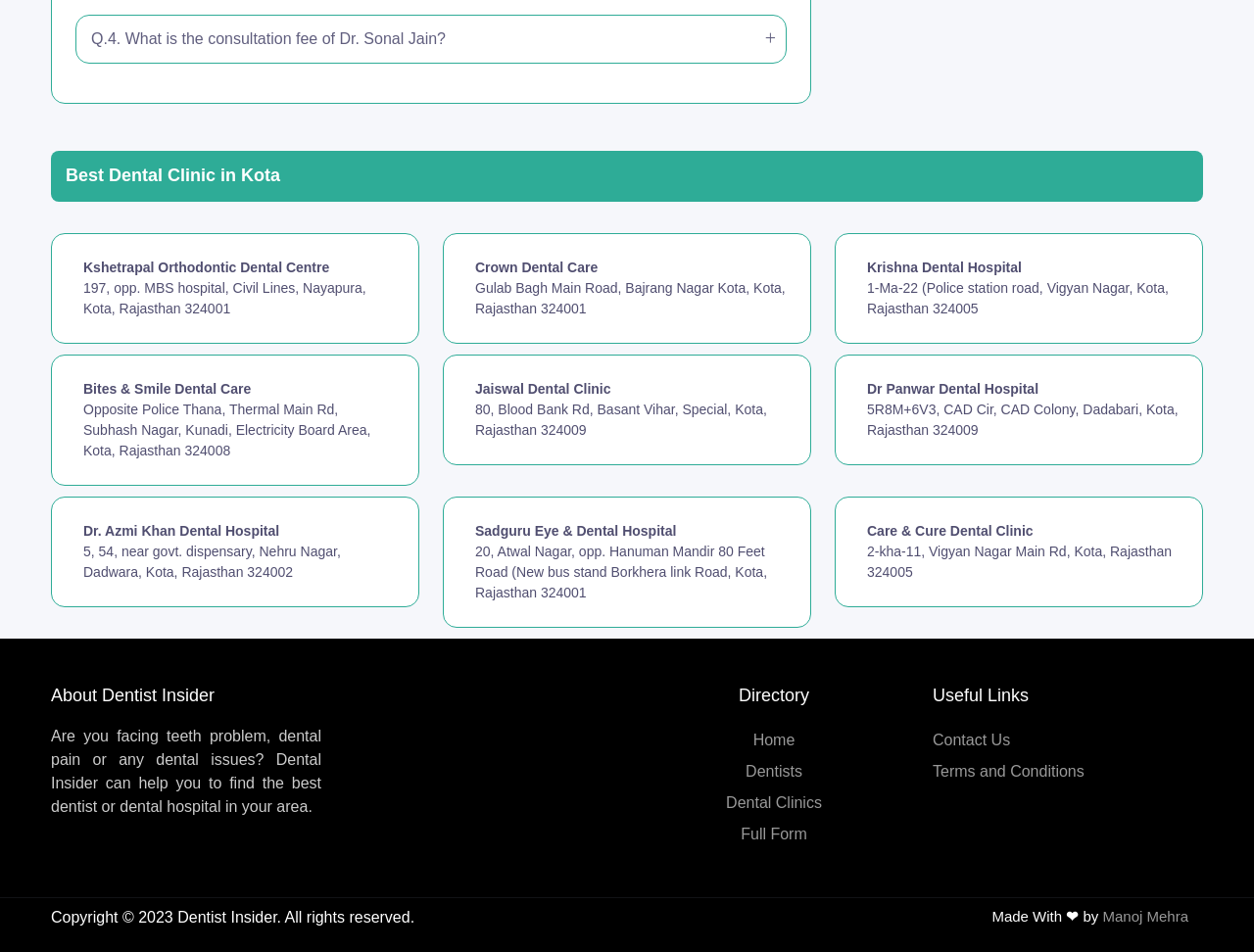Look at the image and give a detailed response to the following question: What is the name of the dental clinic located in Civil Lines, Kota?

I found the answer by looking at the links on the webpage, specifically the one with the address '197, opp. MBS hospital, Civil Lines, Kota, Rajasthan 324001', which corresponds to the clinic name 'Kshetrapal Orthodontic Dental Centre'.